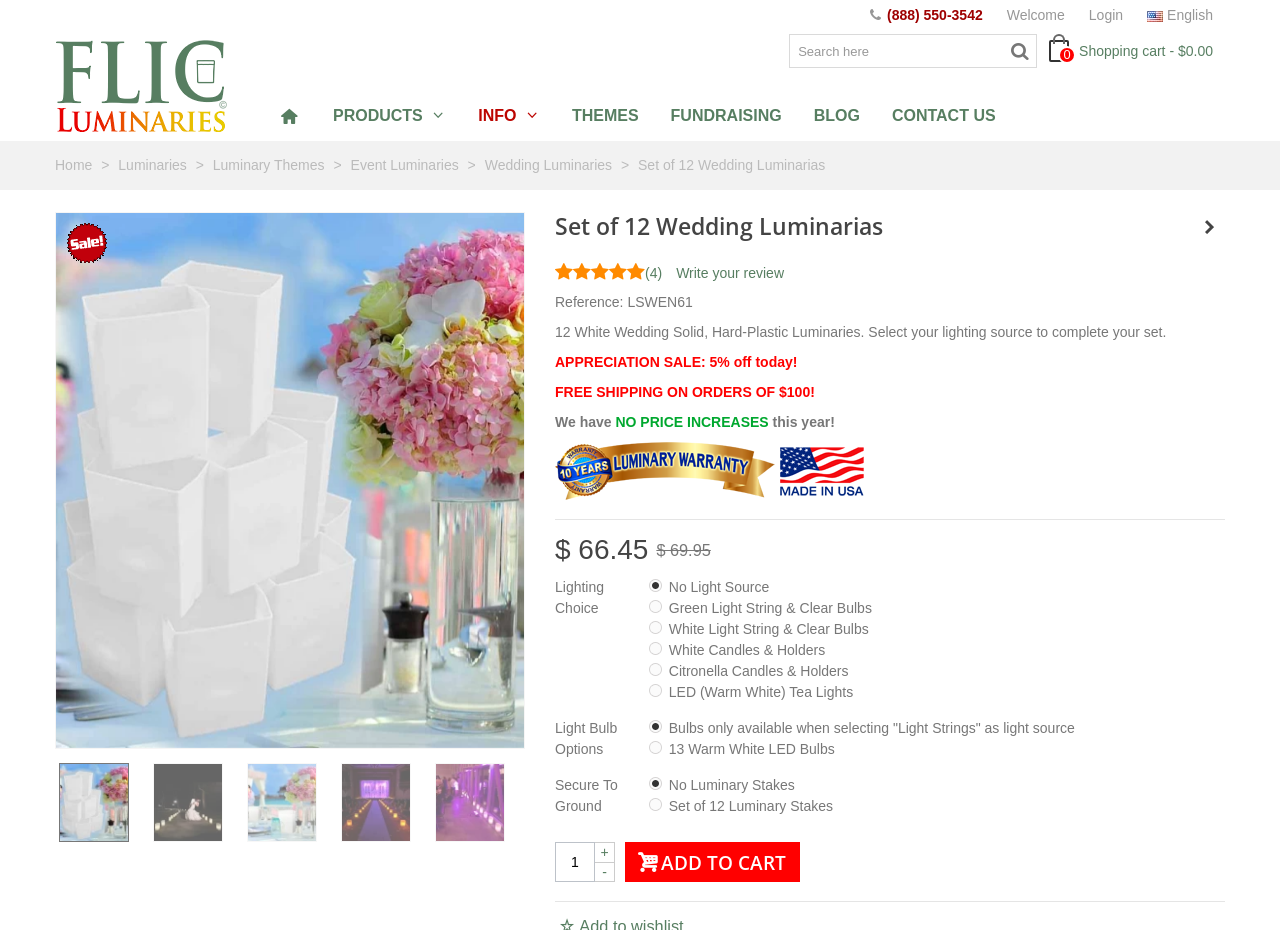How many images are displayed on the webpage?
Please give a detailed and elaborate answer to the question based on the image.

There are multiple images displayed on the webpage, including images of the Set of 12 Wedding Luminaries, luminary warranty, and different lighting options.